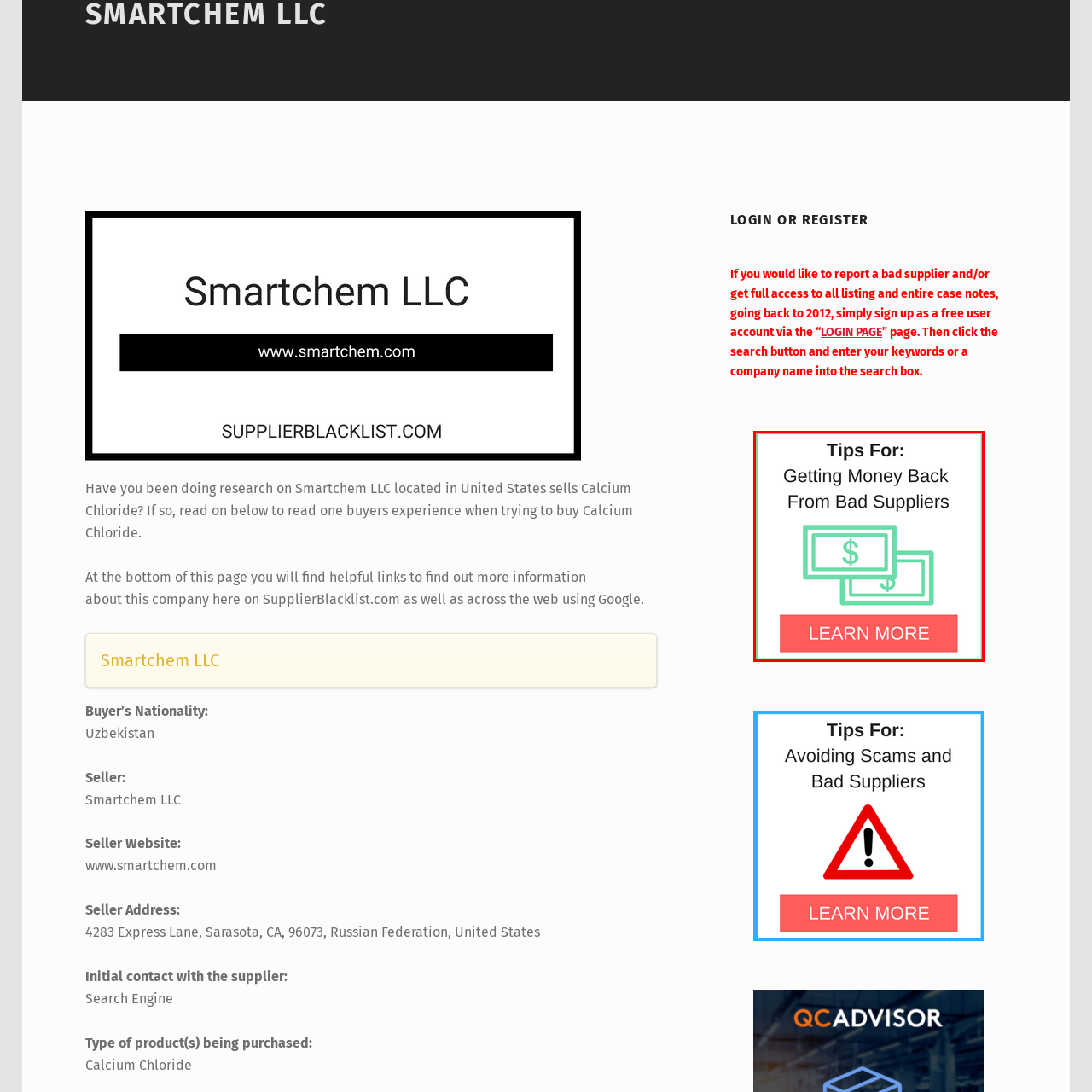Observe the image area highlighted by the pink border and answer the ensuing question in detail, using the visual cues: 
What does the illustrated dollar bills represent?

The illustrated dollar bills in the graphic represent financial recovery and support for buyers, which is in line with the main theme of getting money back from bad suppliers.